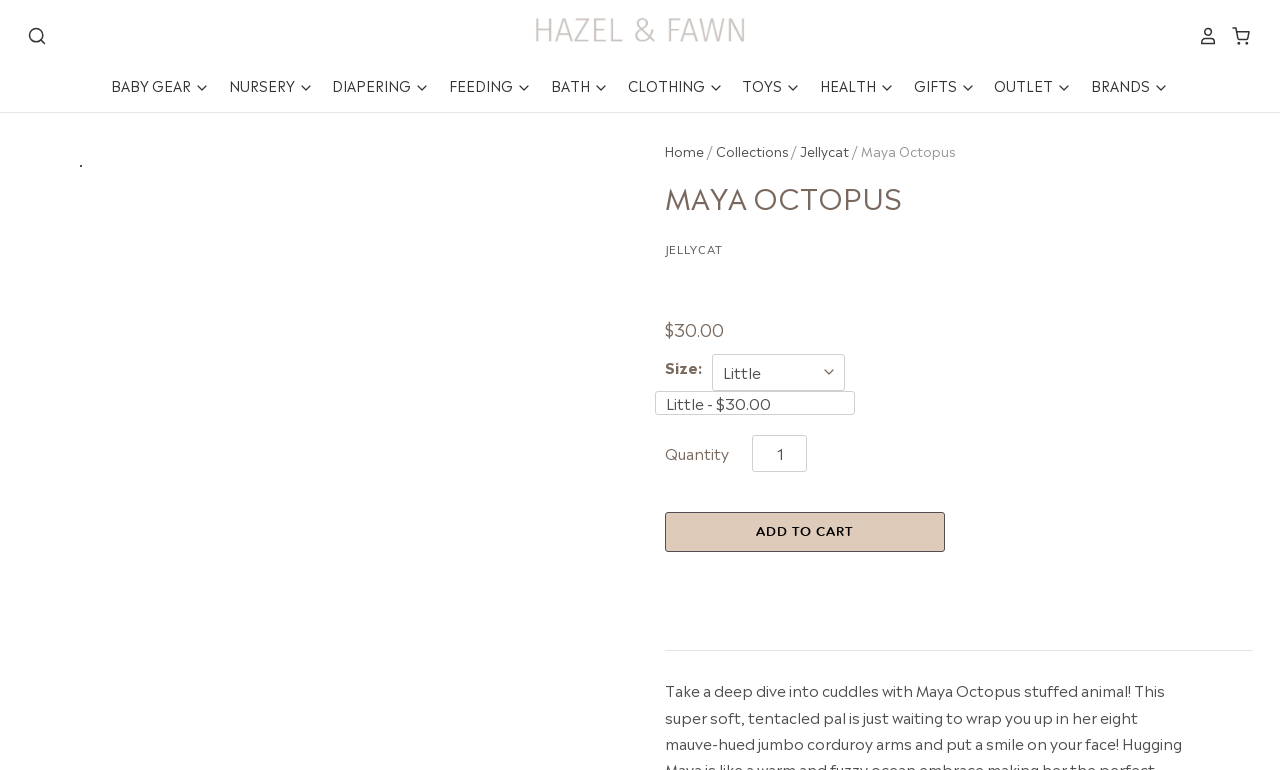Please identify the bounding box coordinates for the region that you need to click to follow this instruction: "Click on the TOYS link in the main menu".

[0.566, 0.094, 0.627, 0.128]